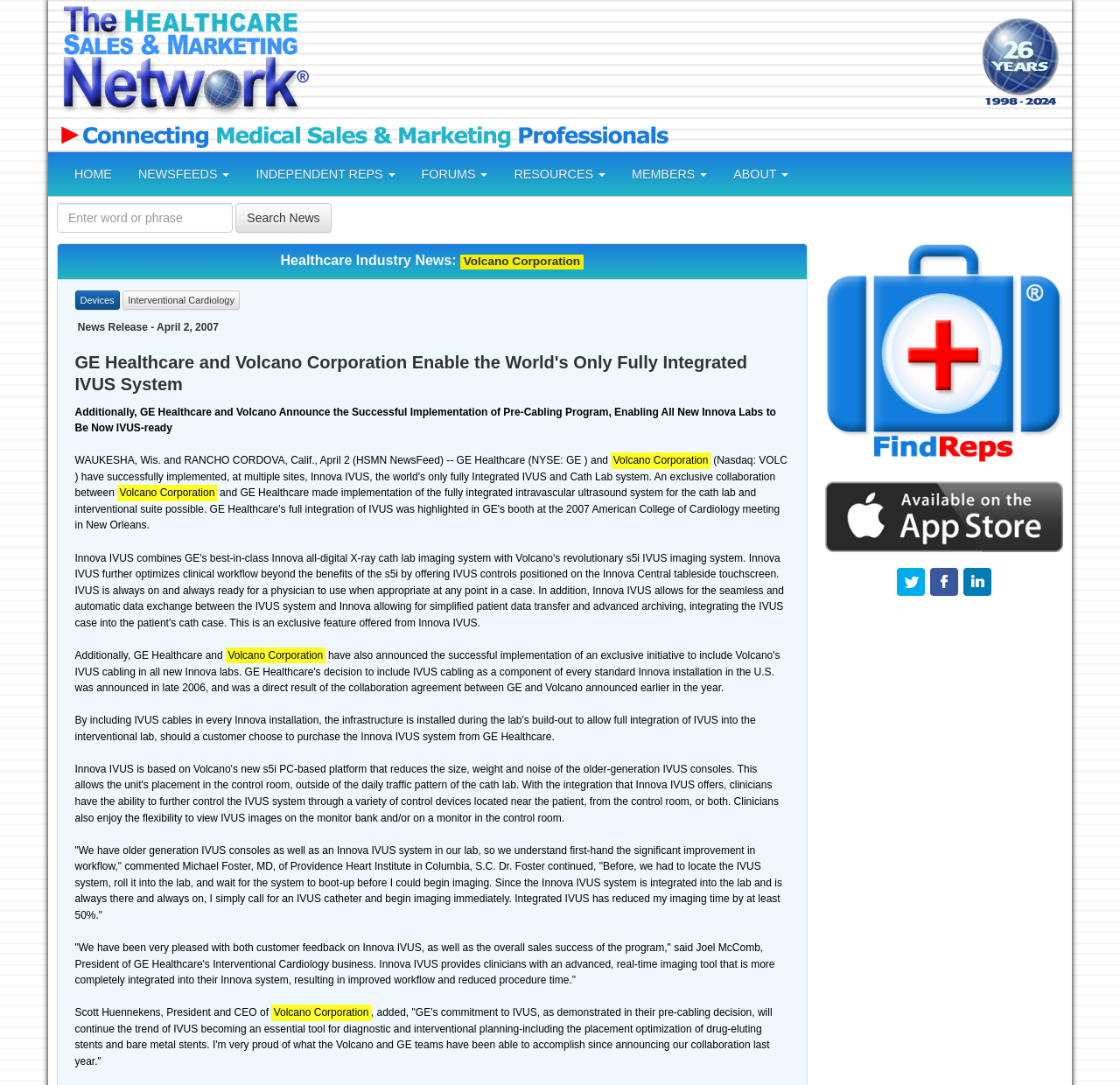Can you show the bounding box coordinates of the region to click on to complete the task described in the instruction: "Click the HOME link"?

[0.055, 0.14, 0.112, 0.181]